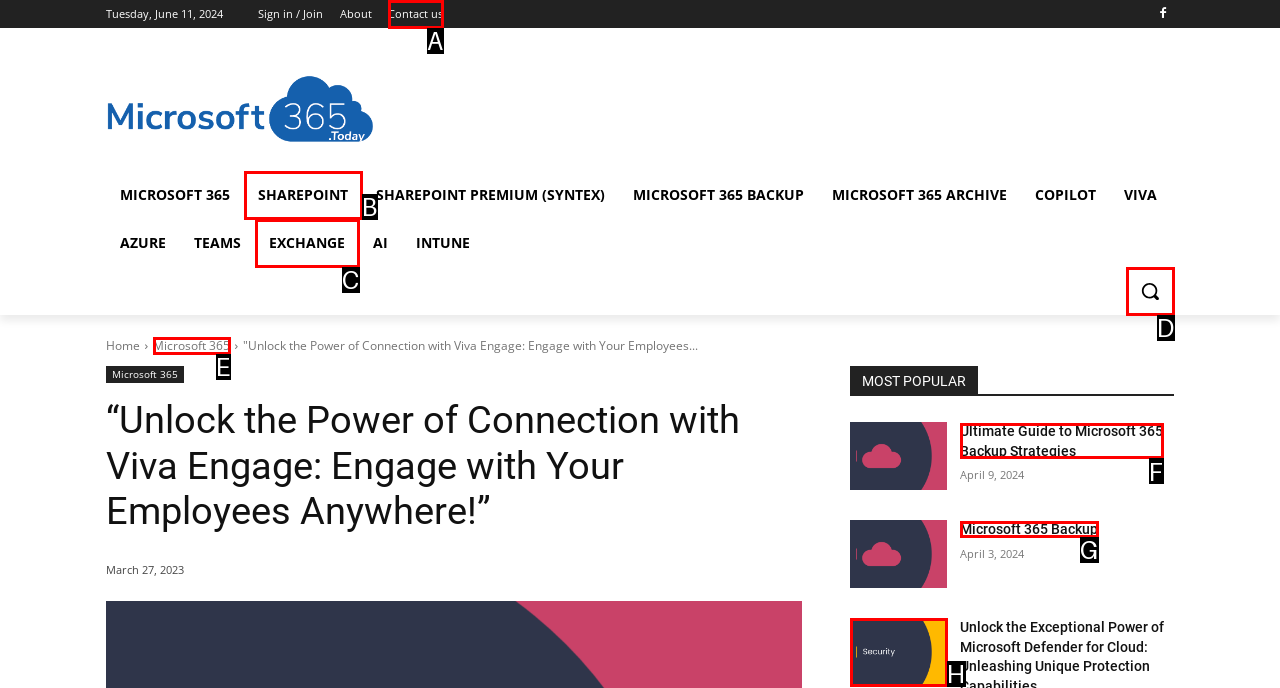Which HTML element should be clicked to perform the following task: View Microsoft 365 page
Reply with the letter of the appropriate option.

E